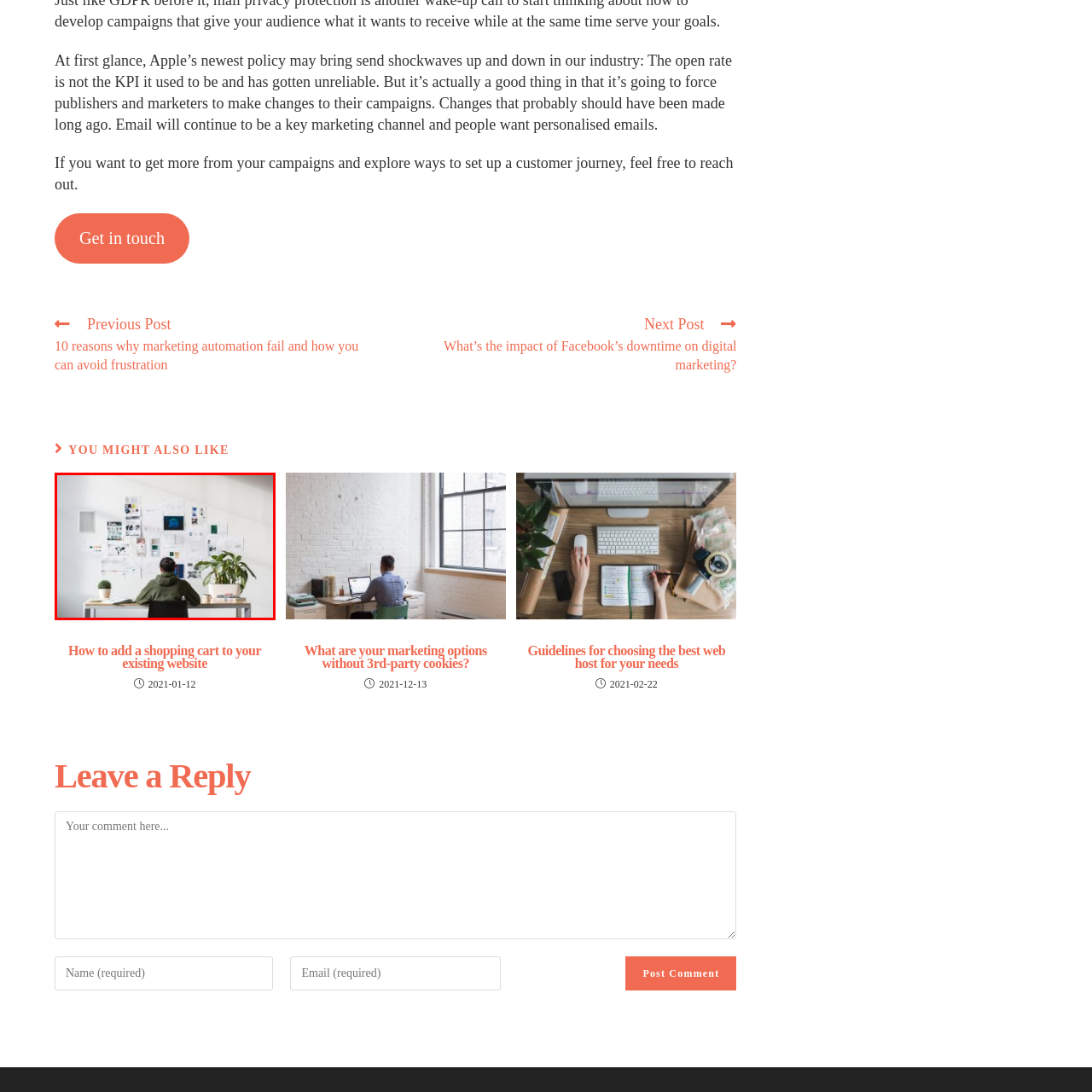Elaborate on the visual details of the image contained within the red boundary.

In this image, a person is seated at a minimalist desk, facing a wall covered with an array of printouts, sketches, and visual inspirations. The individual, dressed in a green hoodie, appears focused as they engage with the materials displayed. The space is bright and airy, with natural light illuminating the documents on the wall, which likely include design concepts, marketing ideas, and creative brainstorming notes. A potted plant adds a touch of greenery to the workspace, contributing to a fresh and stimulating environment for creativity and productivity. The scene reflects a moment of contemplation and planning, emblematic of the process involved in effective project development and marketing strategies.